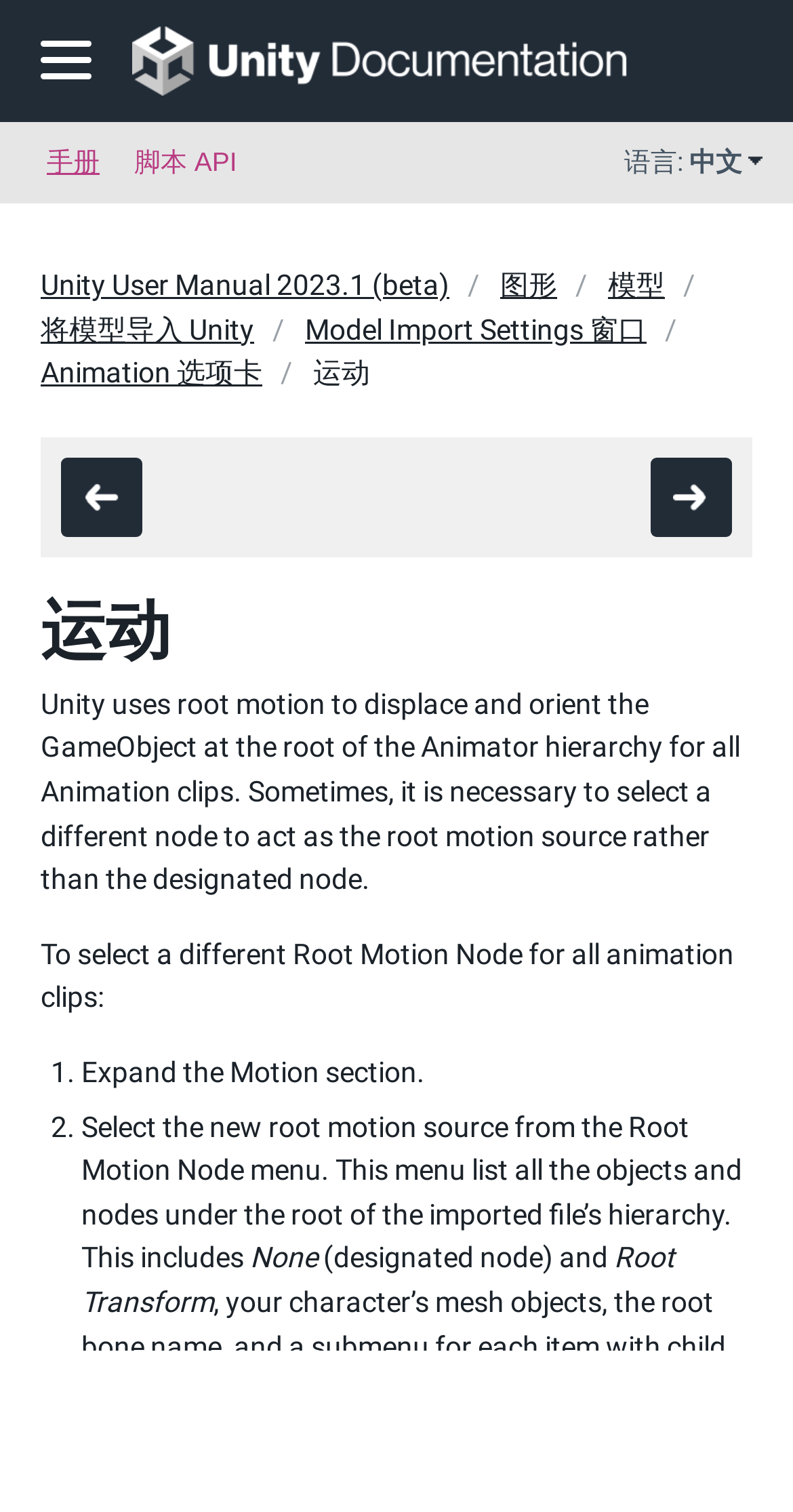What is the purpose of selecting a different node?
From the image, respond with a single word or phrase.

to act as root motion source